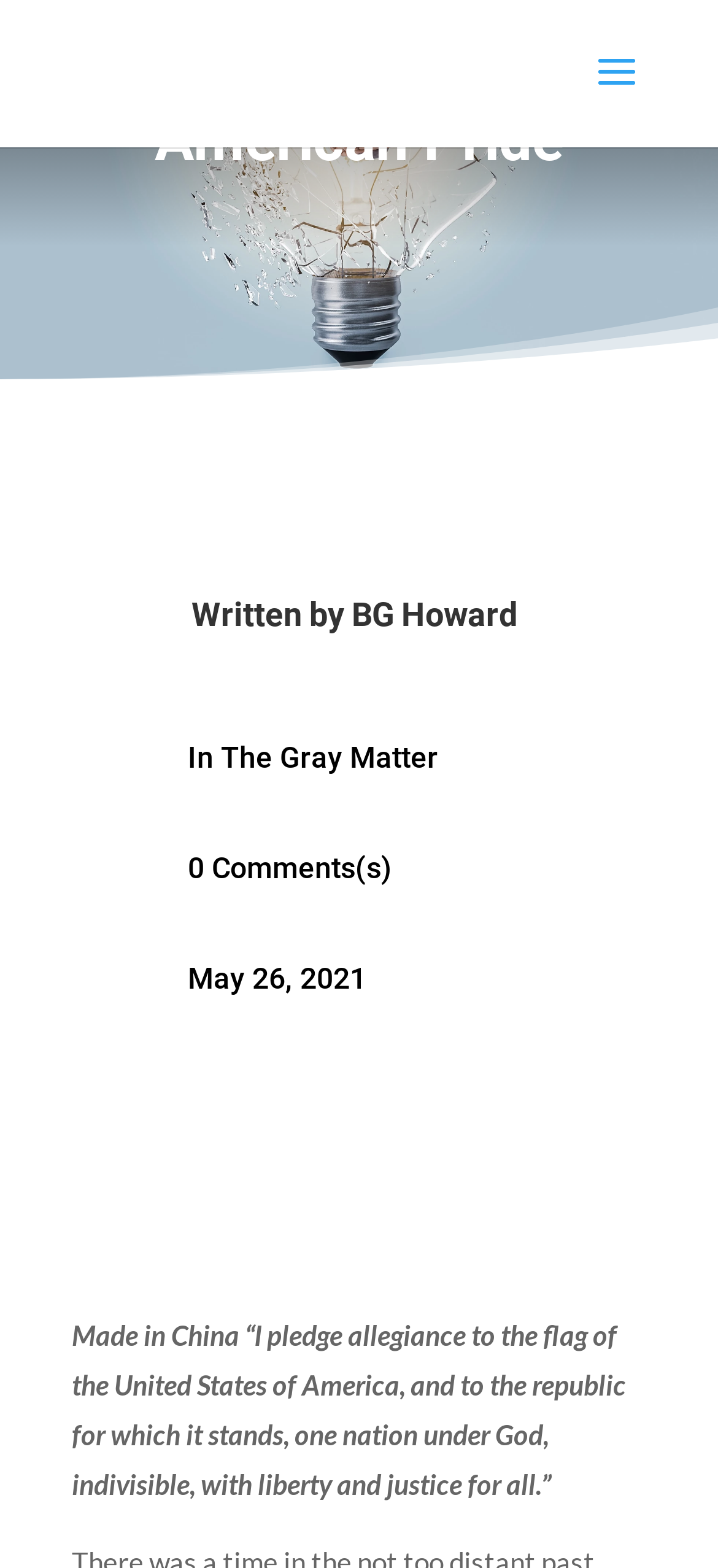Given the description 0 Comments(s), predict the bounding box coordinates of the UI element. Ensure the coordinates are in the format (top-left x, top-left y, bottom-right x, bottom-right y) and all values are between 0 and 1.

[0.262, 0.542, 0.546, 0.565]